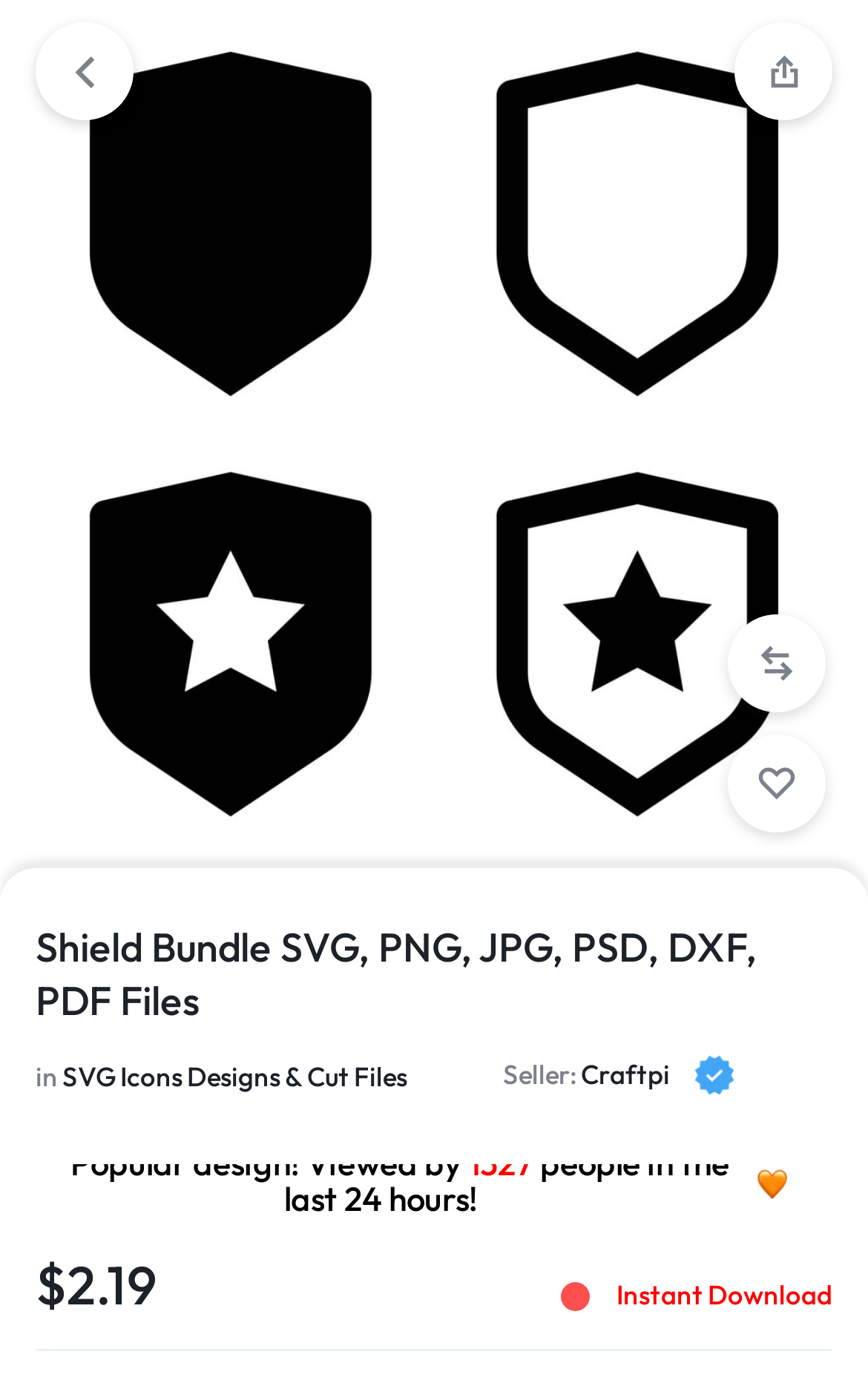What is the main heading displayed on the webpage? Please provide the text.

Shield Bundle SVG, PNG, JPG, PSD, DXF, PDF Files